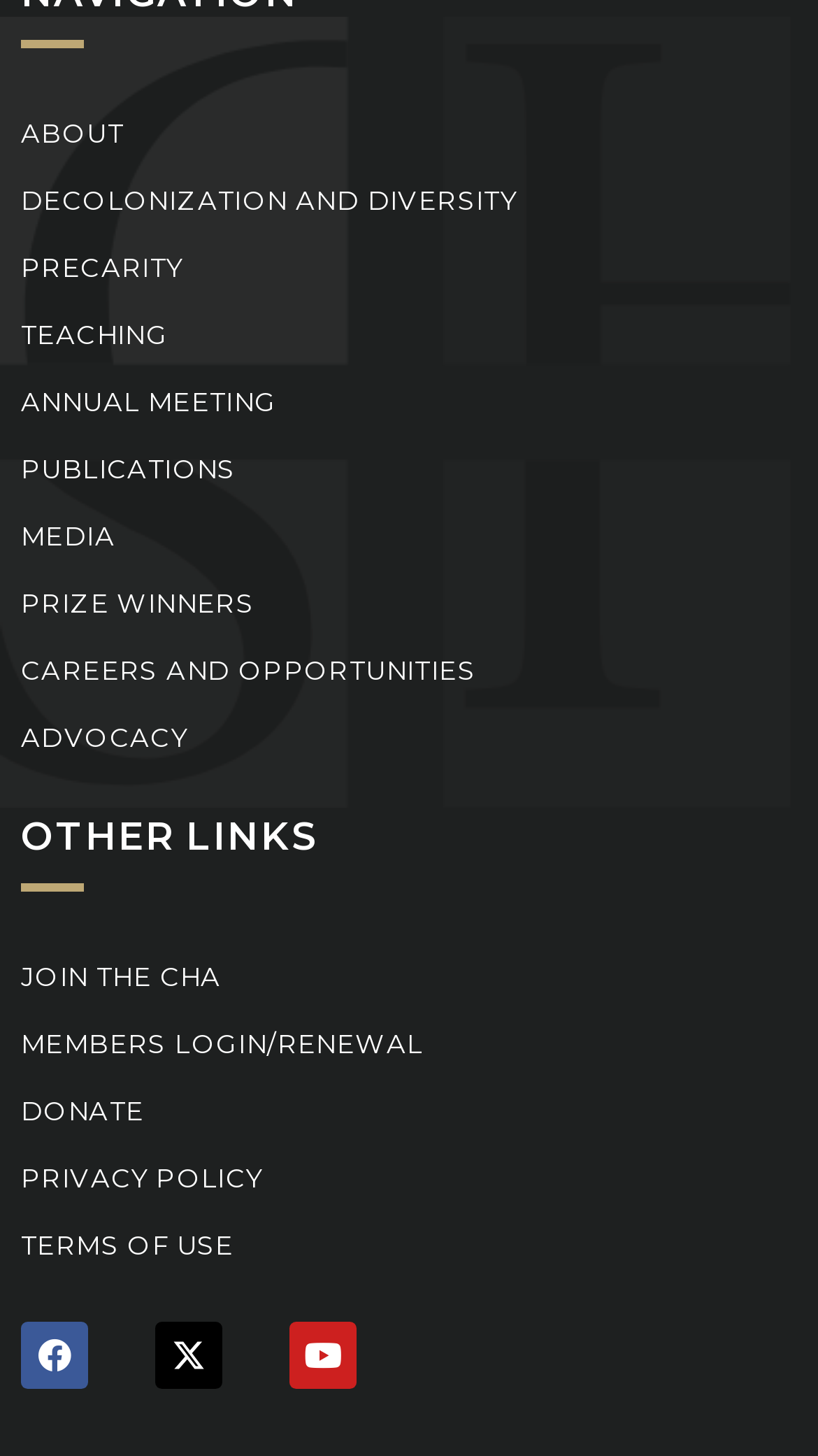Please specify the coordinates of the bounding box for the element that should be clicked to carry out this instruction: "Visit the ANNUAL MEETING page". The coordinates must be four float numbers between 0 and 1, formatted as [left, top, right, bottom].

[0.026, 0.253, 0.974, 0.3]